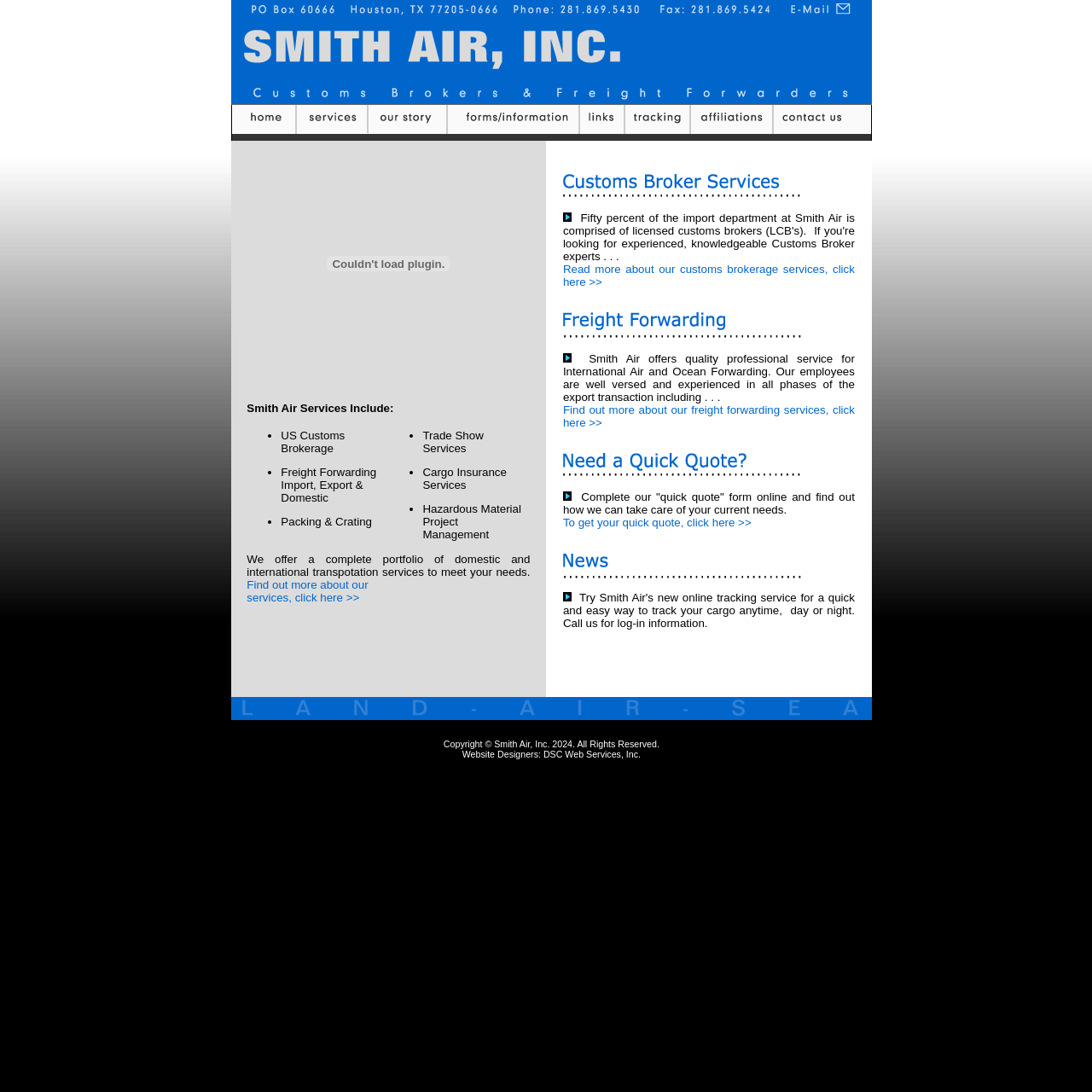Locate the UI element described as follows: "alt="Our Story" name="story"". Return the bounding box coordinates as four float numbers between 0 and 1 in the order [left, top, right, bottom].

[0.337, 0.119, 0.41, 0.131]